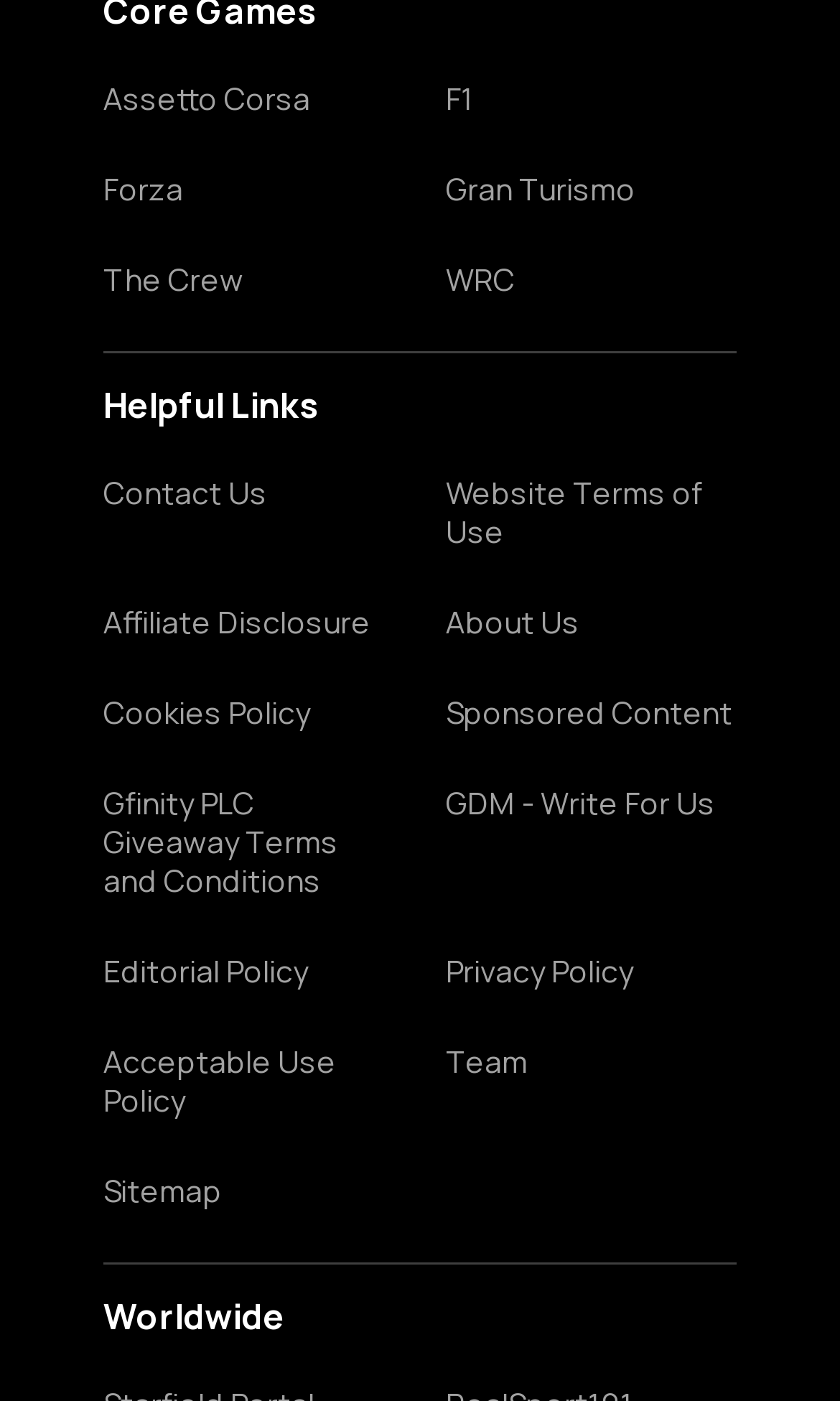Locate the bounding box of the UI element described in the following text: "Website Terms of Use".

[0.531, 0.216, 0.877, 0.271]